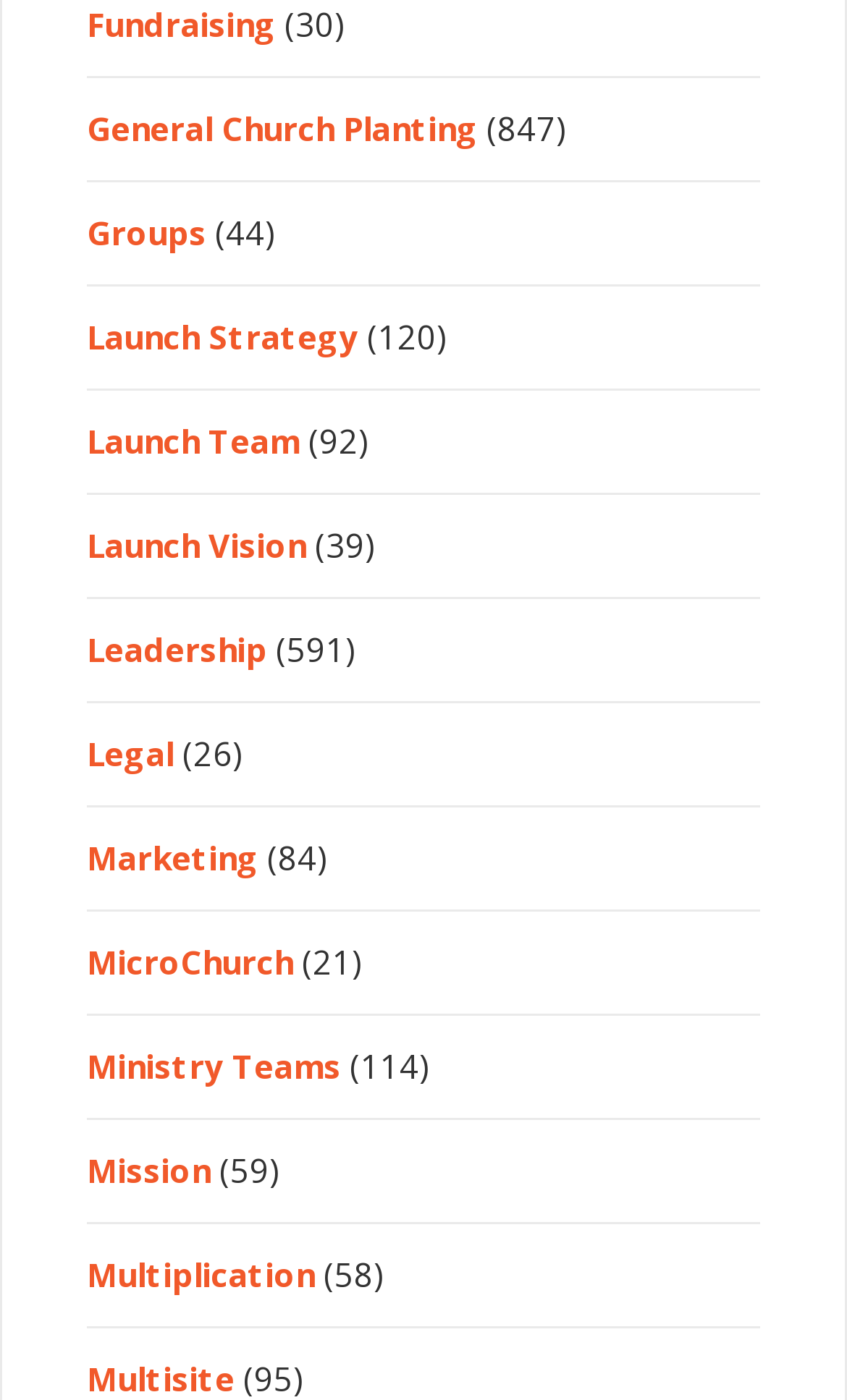Determine the bounding box coordinates of the element's region needed to click to follow the instruction: "Explore Leadership". Provide these coordinates as four float numbers between 0 and 1, formatted as [left, top, right, bottom].

[0.103, 0.448, 0.315, 0.479]